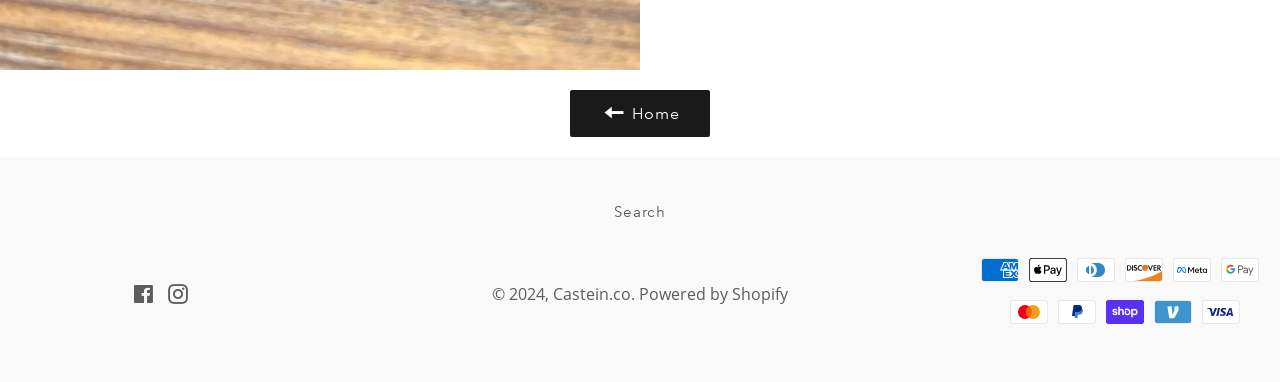What is the copyright year?
Carefully examine the image and provide a detailed answer to the question.

I found the copyright year by looking at the StaticText element with the text '© 2024,' at the bottom of the webpage.